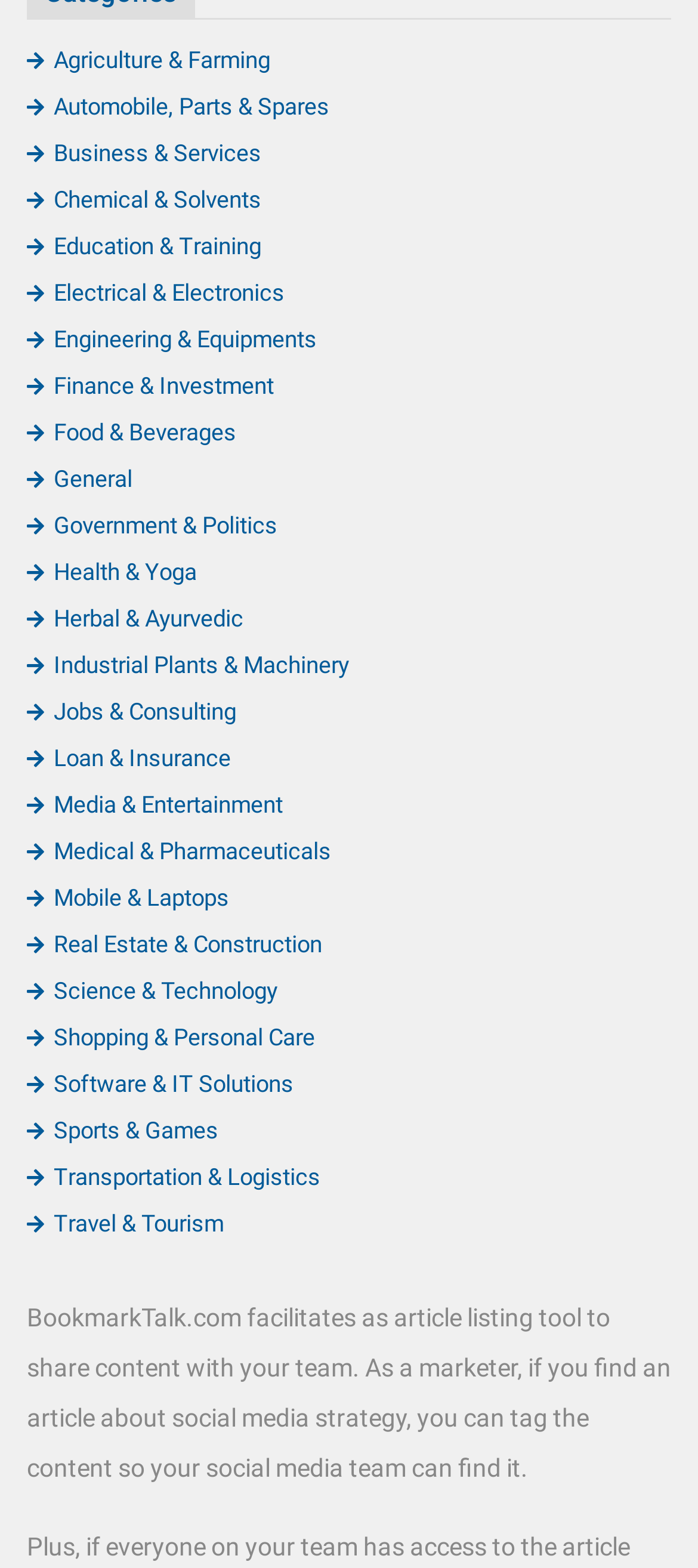Please determine the bounding box coordinates for the element that should be clicked to follow these instructions: "Browse Agriculture & Farming".

[0.038, 0.03, 0.387, 0.047]